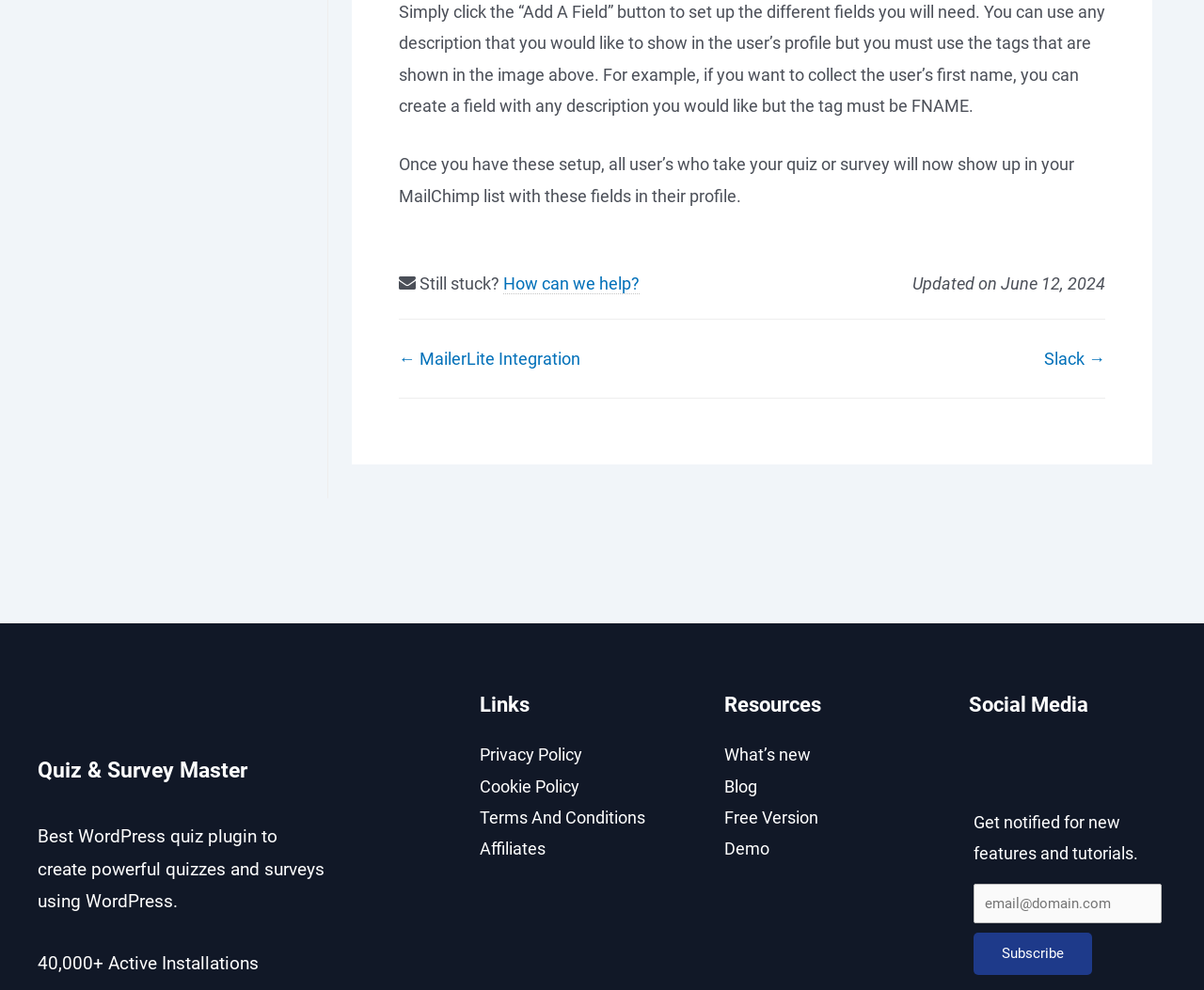Specify the bounding box coordinates of the area to click in order to follow the given instruction: "Click the 'MailerLite Integration' link."

[0.331, 0.352, 0.482, 0.372]